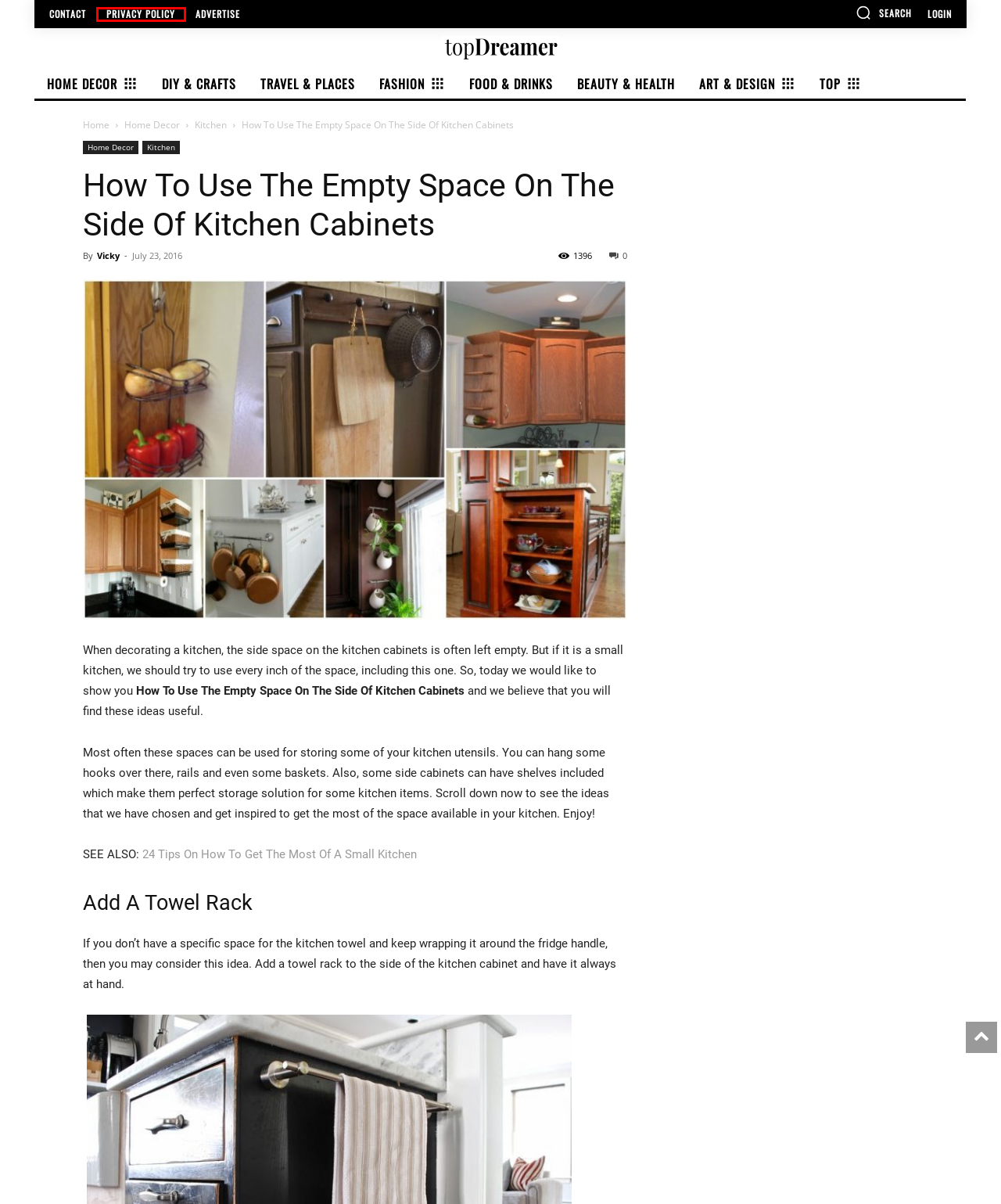You have a screenshot of a webpage with a red bounding box highlighting a UI element. Your task is to select the best webpage description that corresponds to the new webpage after clicking the element. Here are the descriptions:
A. Art & Design Archives - Top Dreamer
B. DIY & Crafts Archives - Top Dreamer
C. Beauty & Health Archives - Top Dreamer
D. Top Archives - Top Dreamer
E. Kitchen Archives - Top Dreamer
F. Travel & Places Archives - Top Dreamer
G. Privacy Policy - Top Dreamer
H. Home - Top Dreamer

G